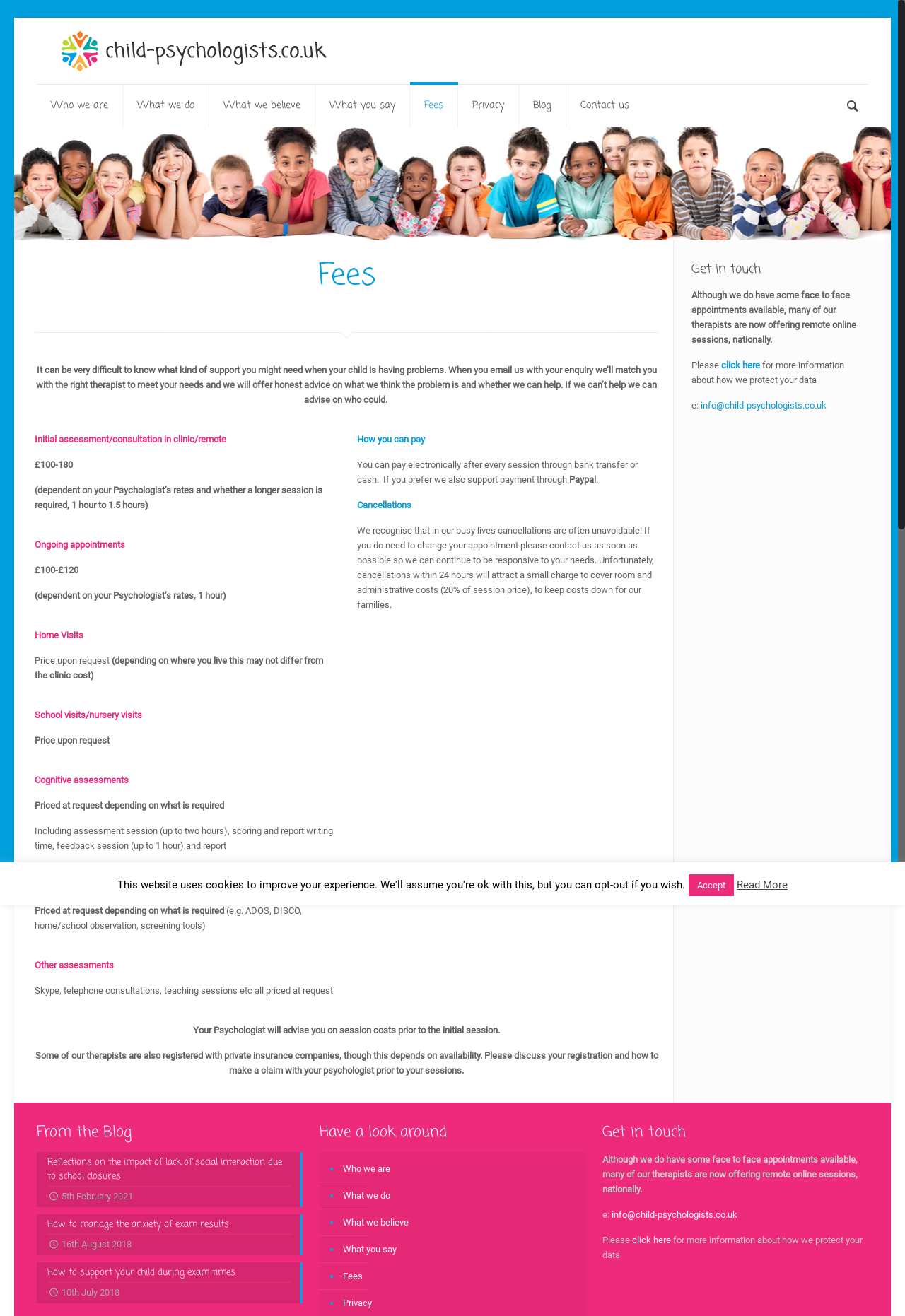Specify the bounding box coordinates of the element's area that should be clicked to execute the given instruction: "Click on the 'click here' link". The coordinates should be four float numbers between 0 and 1, i.e., [left, top, right, bottom].

[0.797, 0.273, 0.84, 0.281]